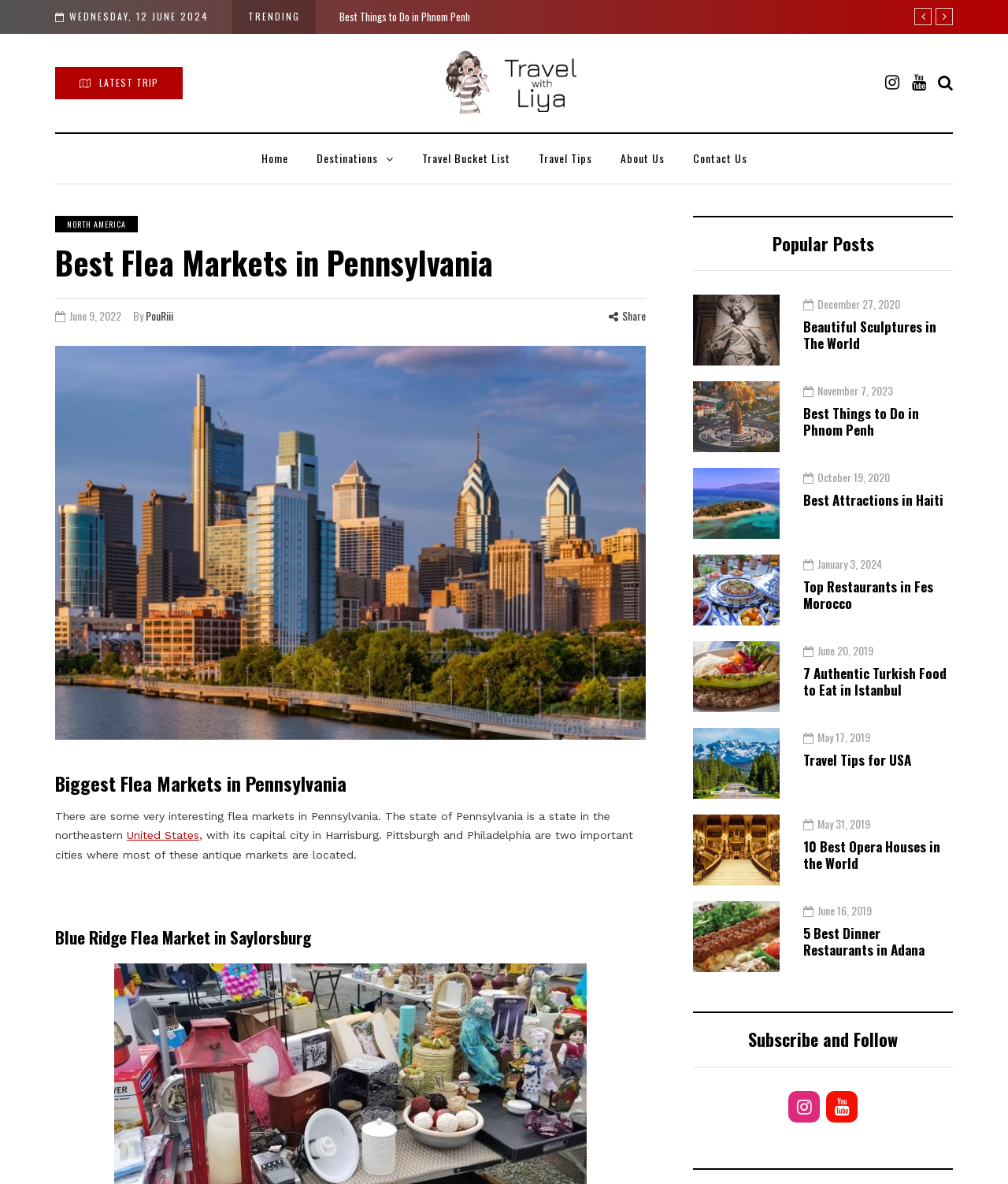What is the category of the webpage?
Give a one-word or short phrase answer based on the image.

Travel